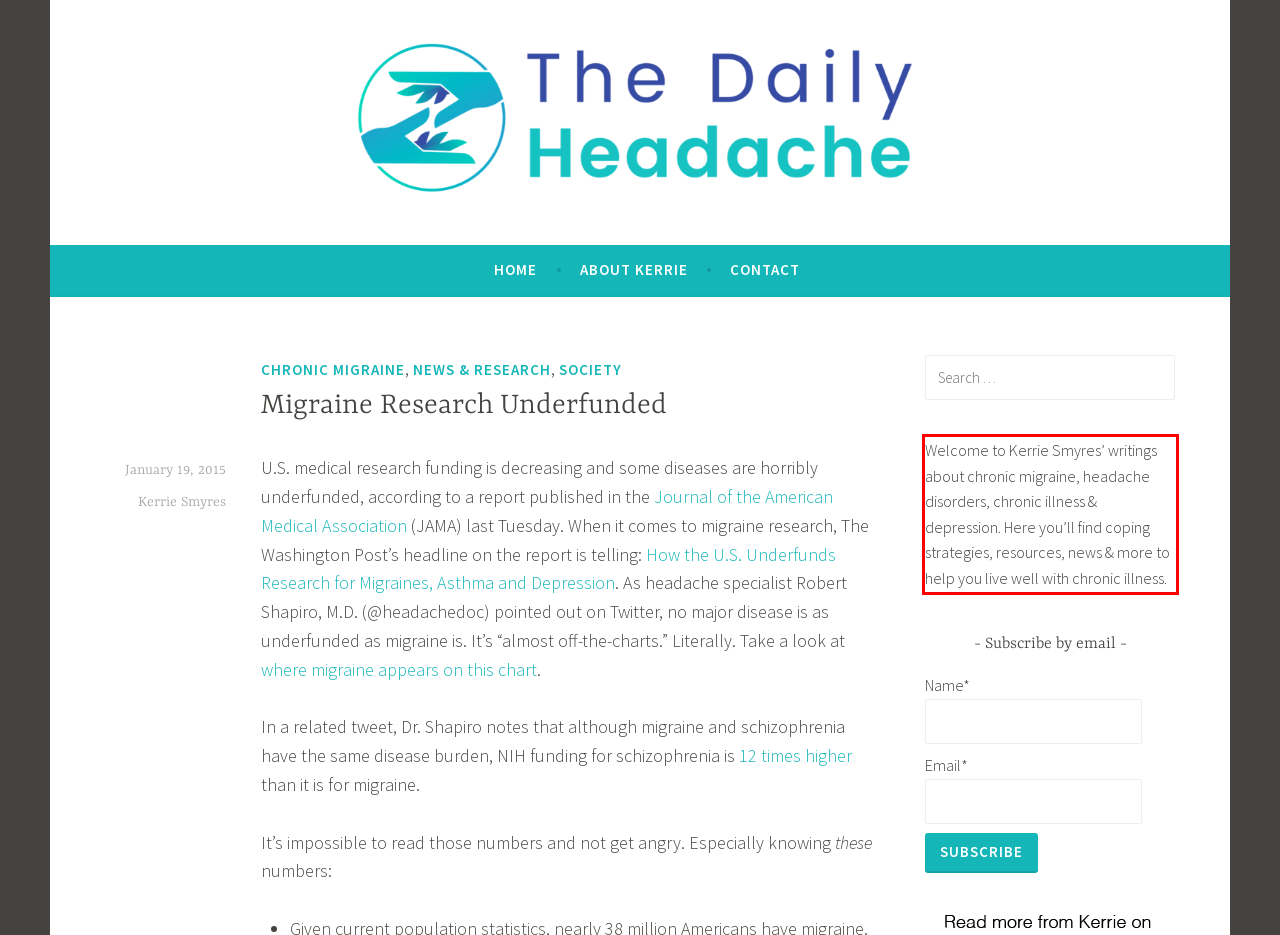You have a screenshot of a webpage with a UI element highlighted by a red bounding box. Use OCR to obtain the text within this highlighted area.

Welcome to Kerrie Smyres’ writings about chronic migraine, headache disorders, chronic illness & depression. Here you’ll find coping strategies, resources, news & more to help you live well with chronic illness.